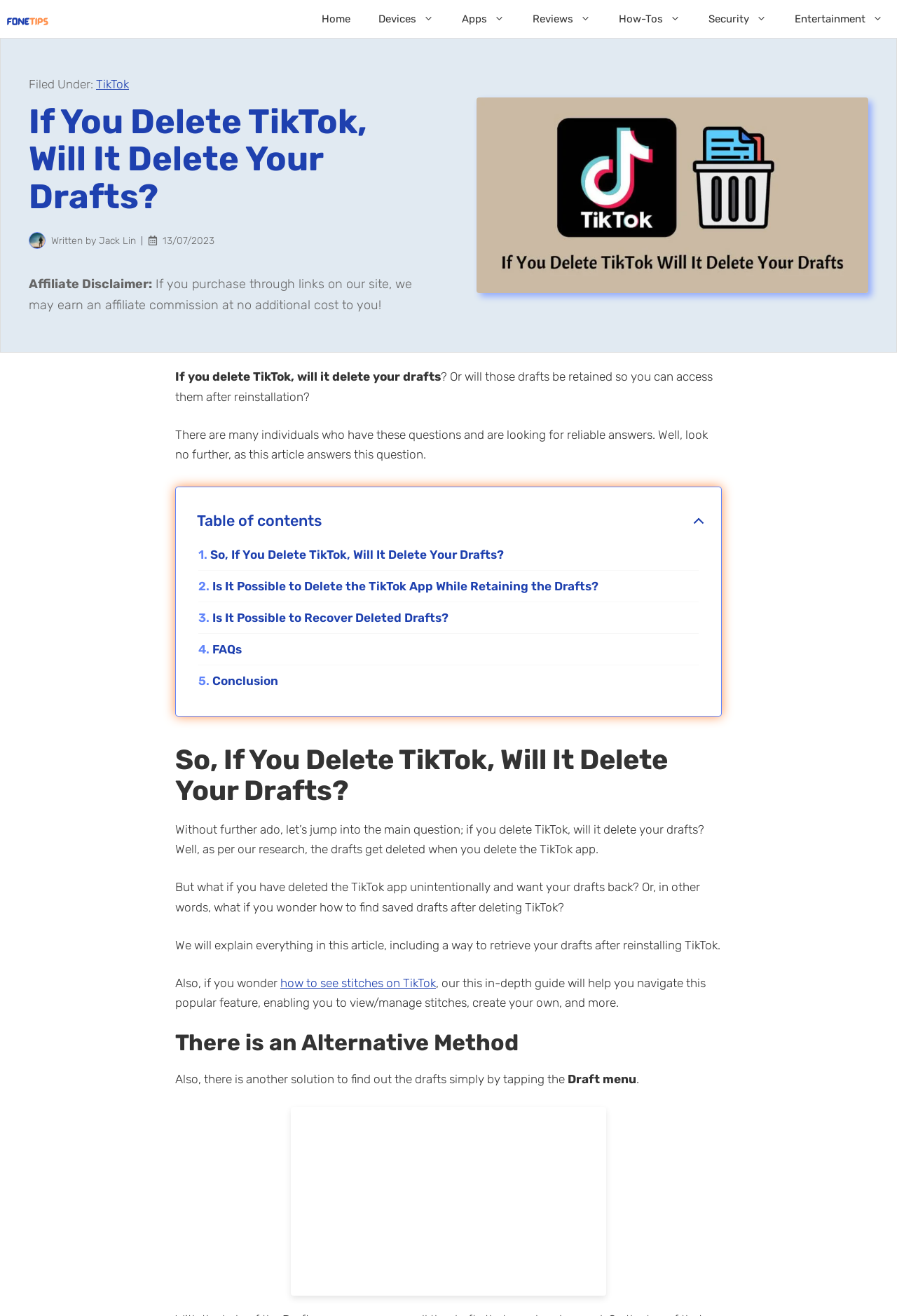Can you determine the main header of this webpage?

If You Delete TikTok, Will It Delete Your Drafts?